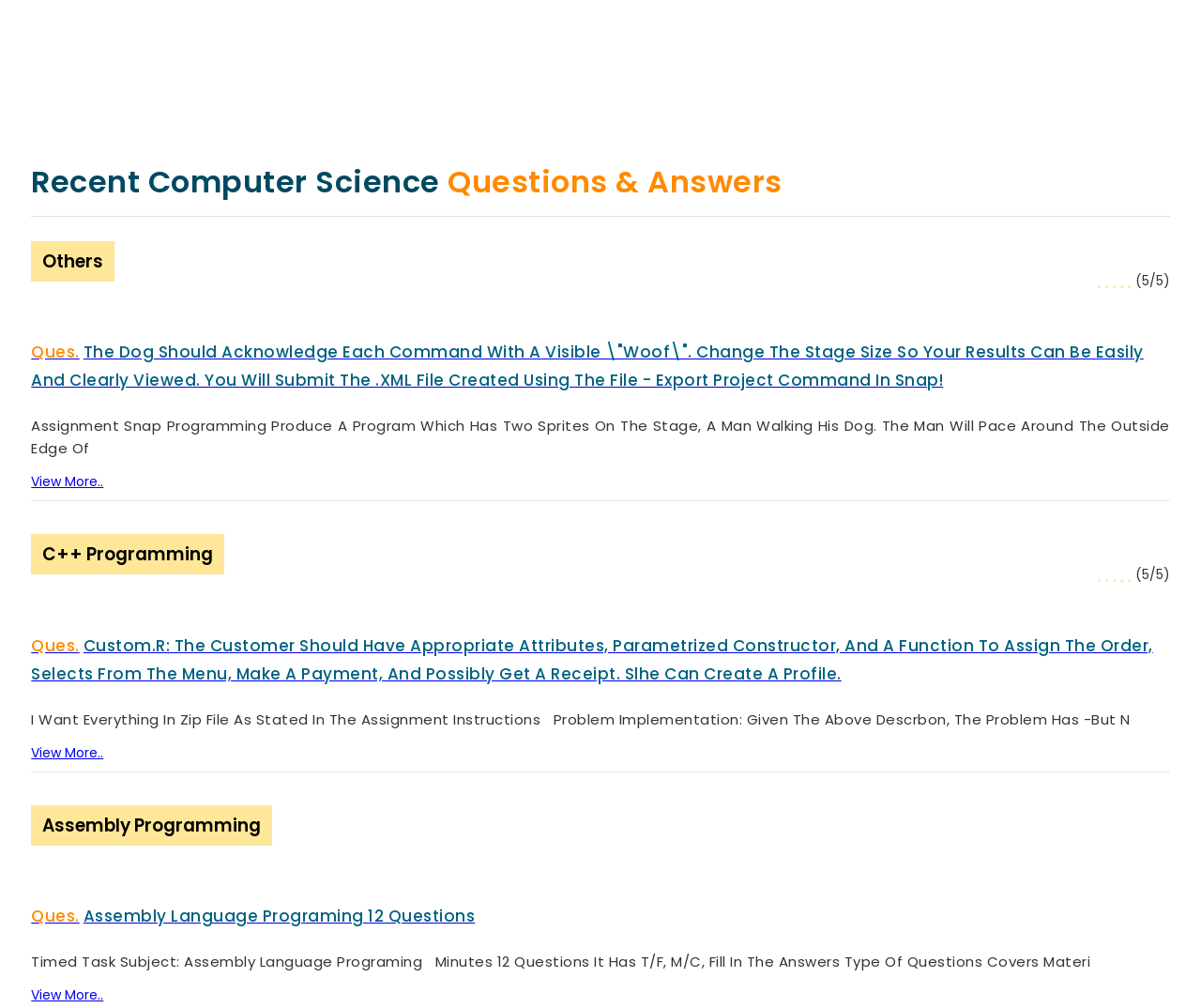From the webpage screenshot, predict the bounding box of the UI element that matches this description: "Heated Camping Chairs".

None